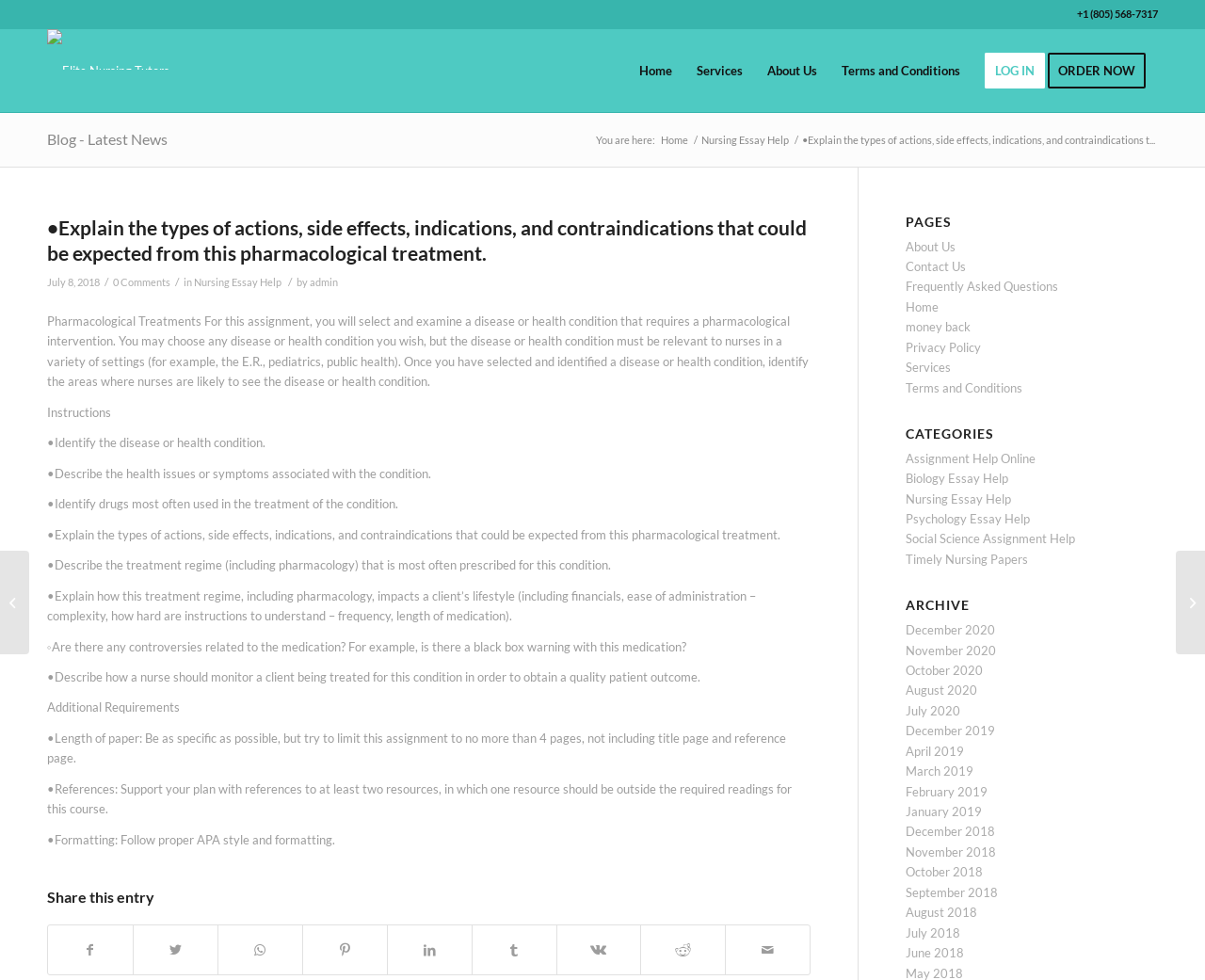Pinpoint the bounding box coordinates for the area that should be clicked to perform the following instruction: "Read the 'Nursing Essay Help' article".

[0.58, 0.136, 0.657, 0.15]